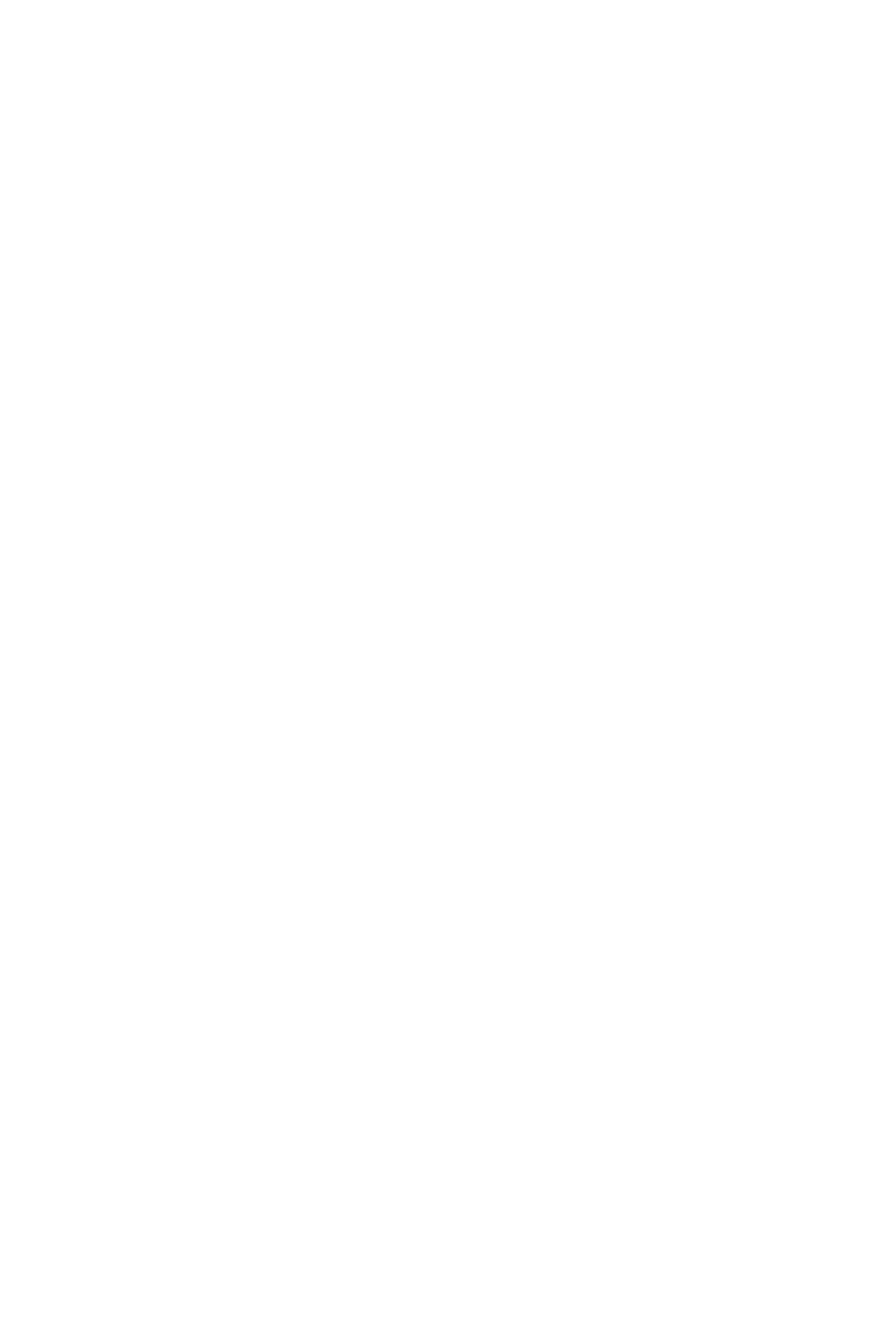Determine the coordinates of the bounding box for the clickable area needed to execute this instruction: "Explore INLAND Hub in Spain".

[0.675, 0.271, 0.975, 0.391]